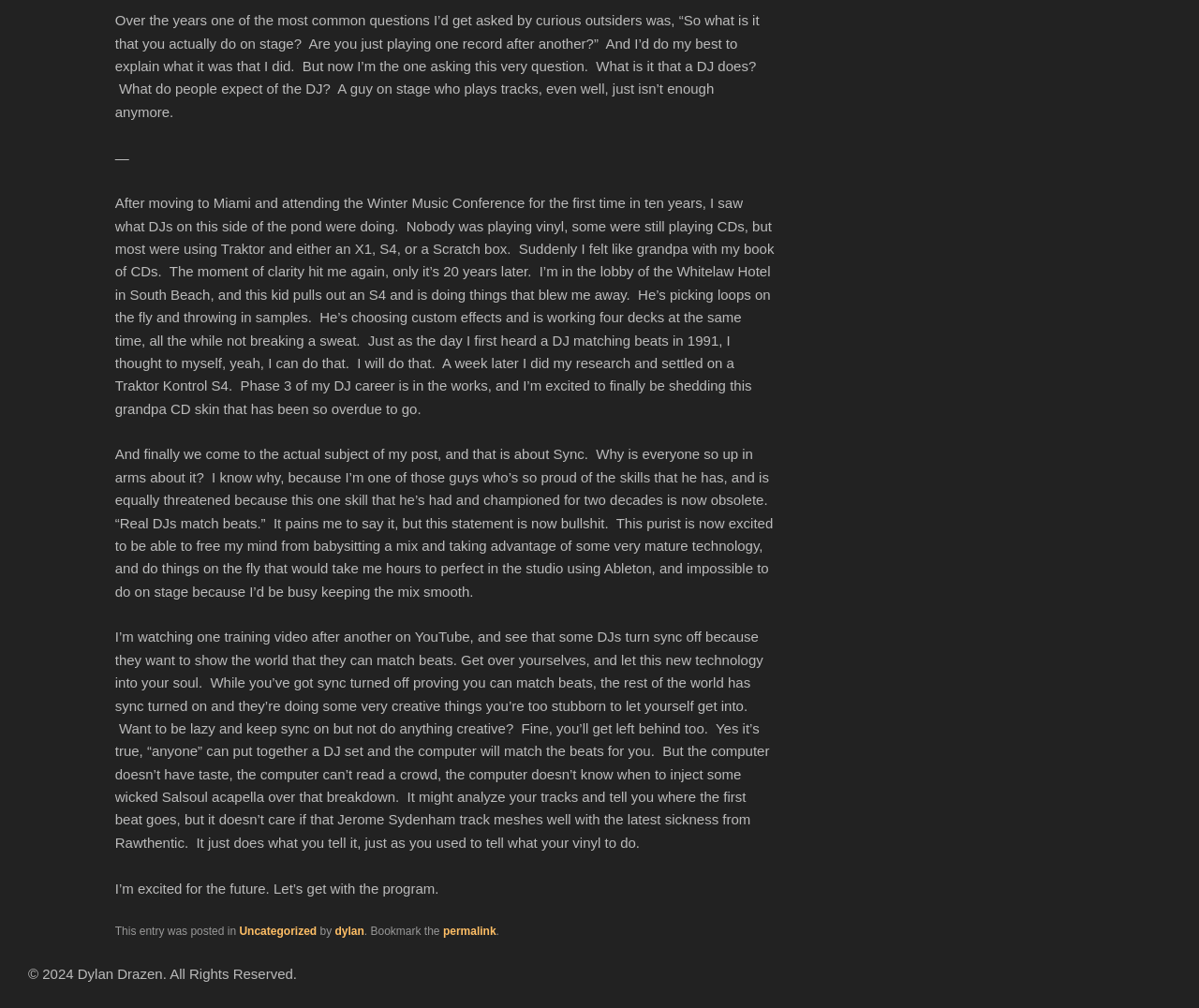Who is the author of the blog post?
Please respond to the question thoroughly and include all relevant details.

The author's name is mentioned in the footer of the webpage, along with a link to their profile.